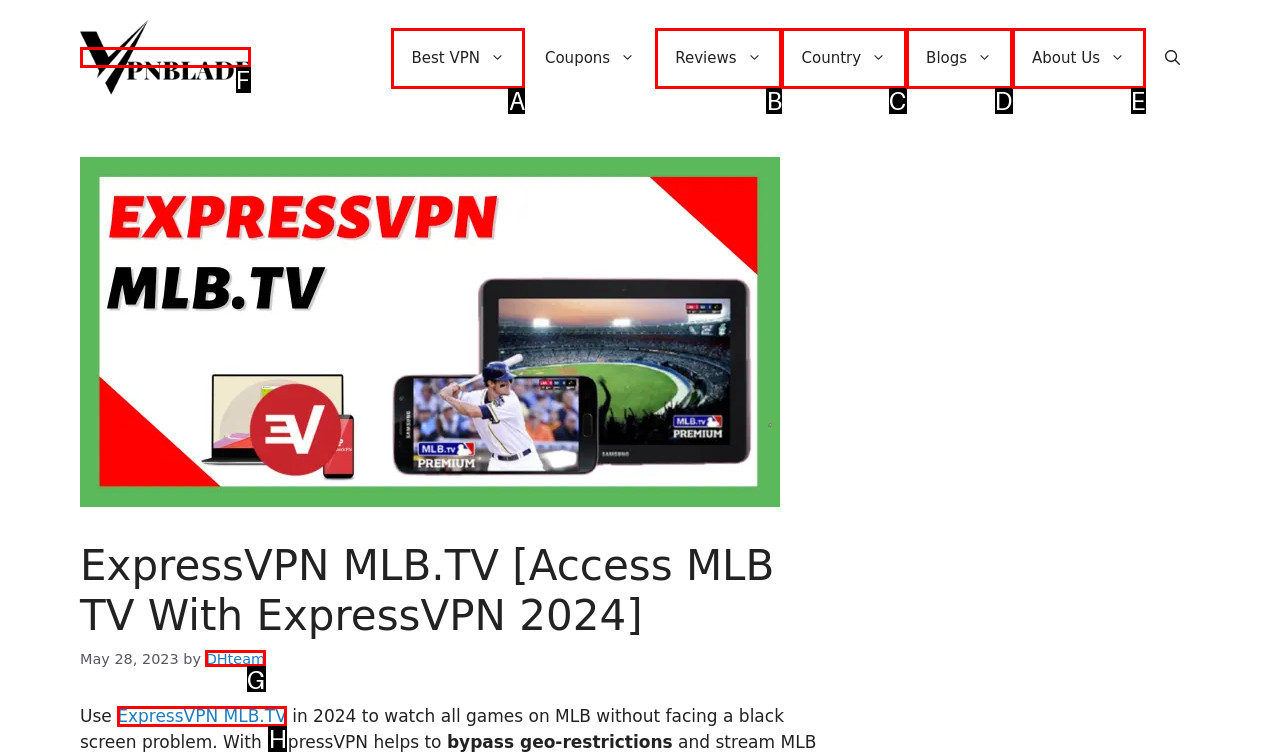Select the HTML element that matches the description: Best VPN. Provide the letter of the chosen option as your answer.

A